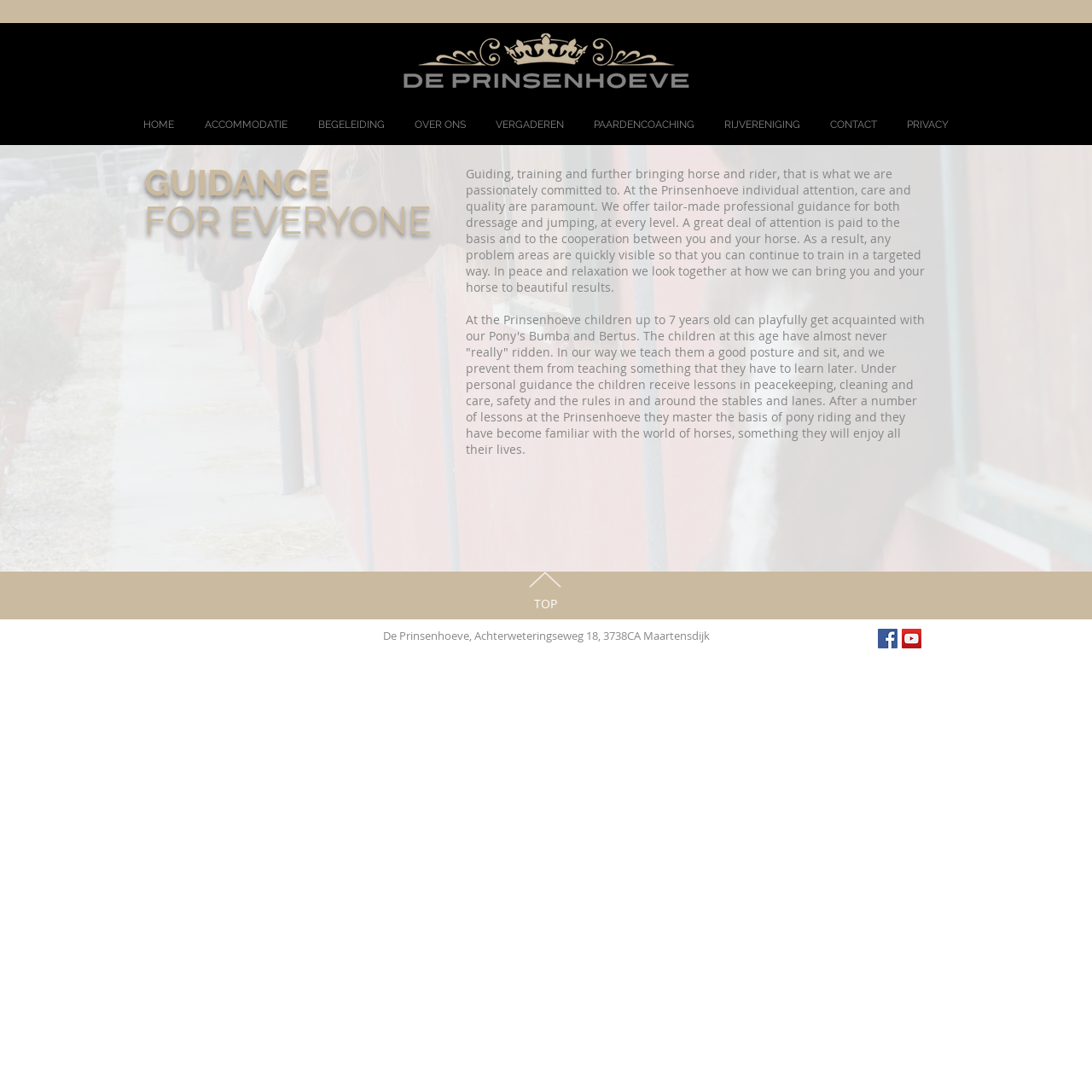What is the location of the Prinsenhoeve?
Please answer the question as detailed as possible based on the image.

I found this information in the static text 'De Prinsenhoeve, Achterweteringseweg 18, 3738CA Maartensdijk' which provides the address of the Prinsenhoeve.